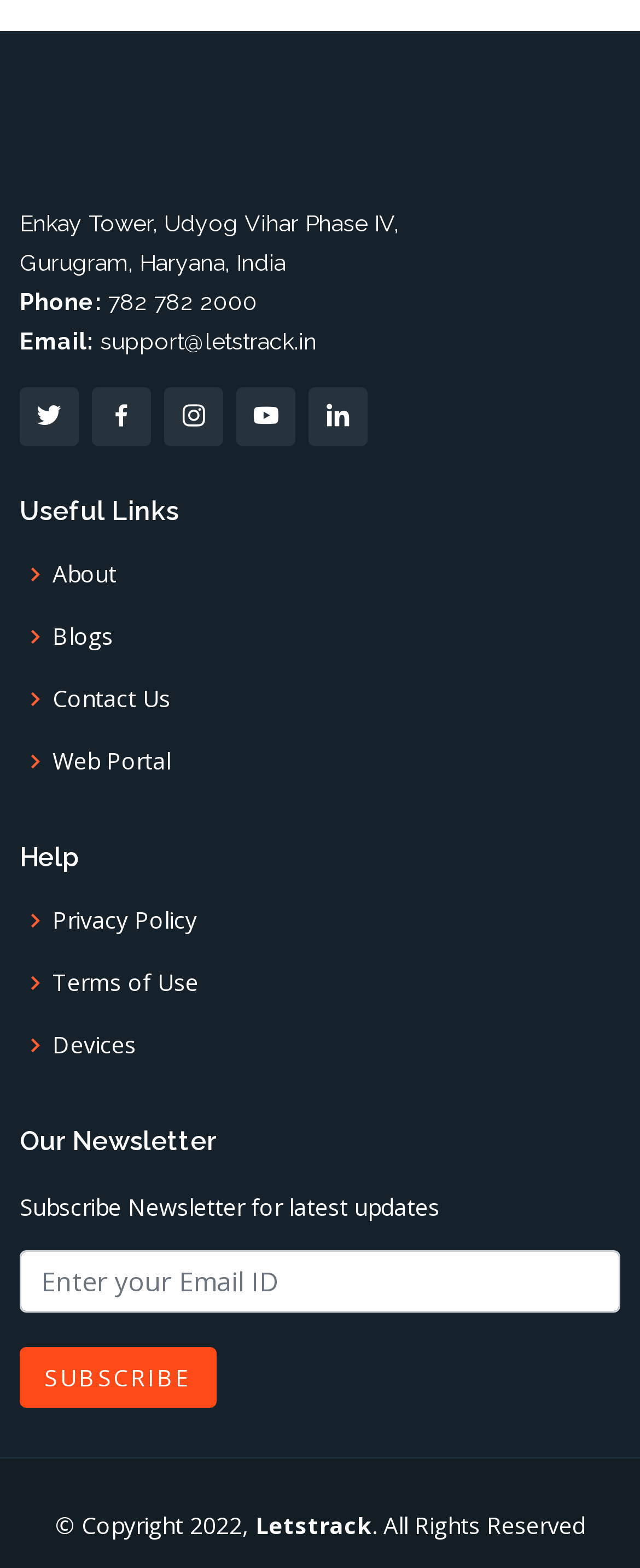Identify the bounding box coordinates of the element that should be clicked to fulfill this task: "Click the Facebook link". The coordinates should be provided as four float numbers between 0 and 1, i.e., [left, top, right, bottom].

[0.031, 0.247, 0.123, 0.284]